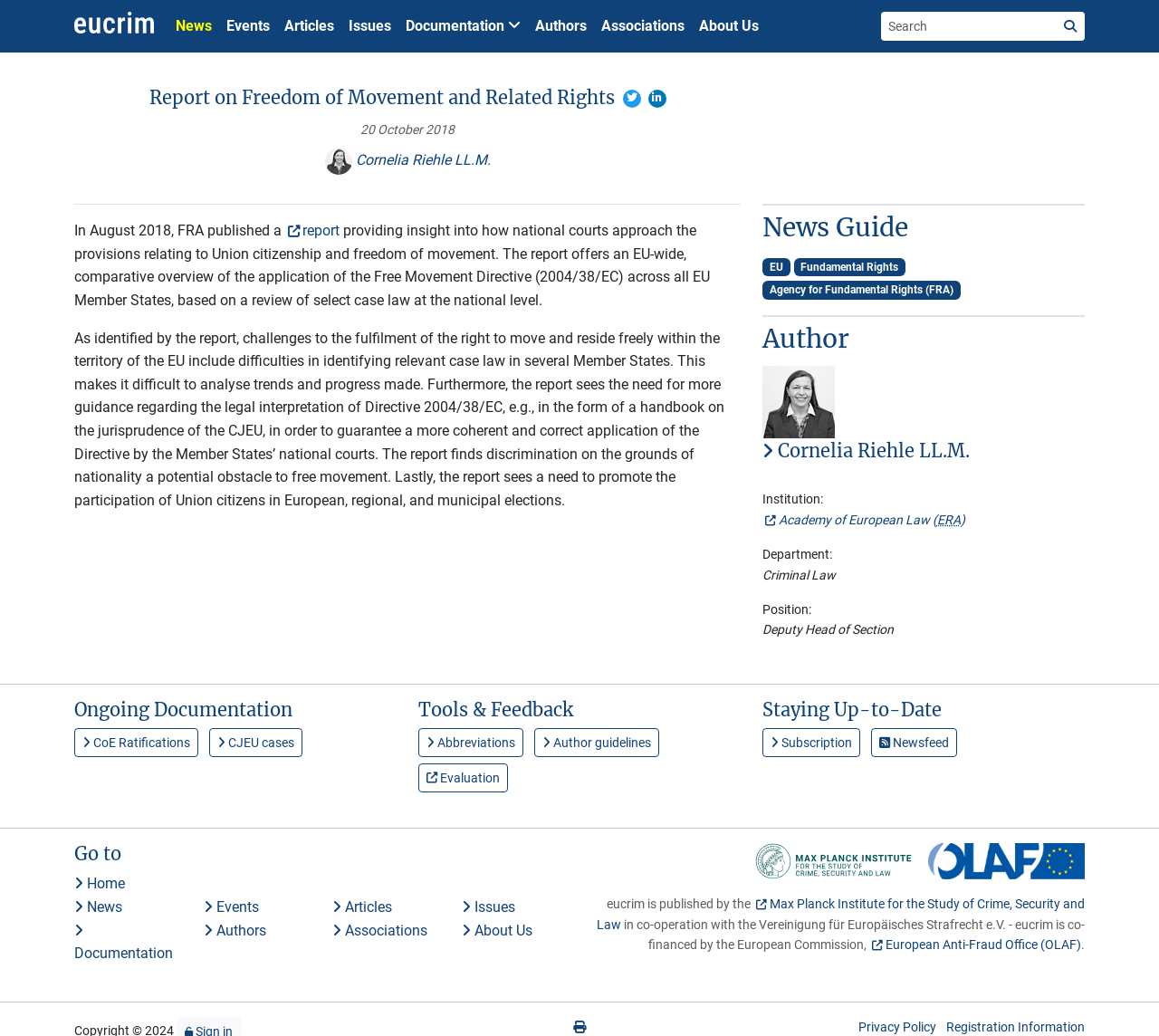Please locate the bounding box coordinates of the element's region that needs to be clicked to follow the instruction: "Read the report". The bounding box coordinates should be provided as four float numbers between 0 and 1, i.e., [left, top, right, bottom].

[0.246, 0.214, 0.293, 0.231]